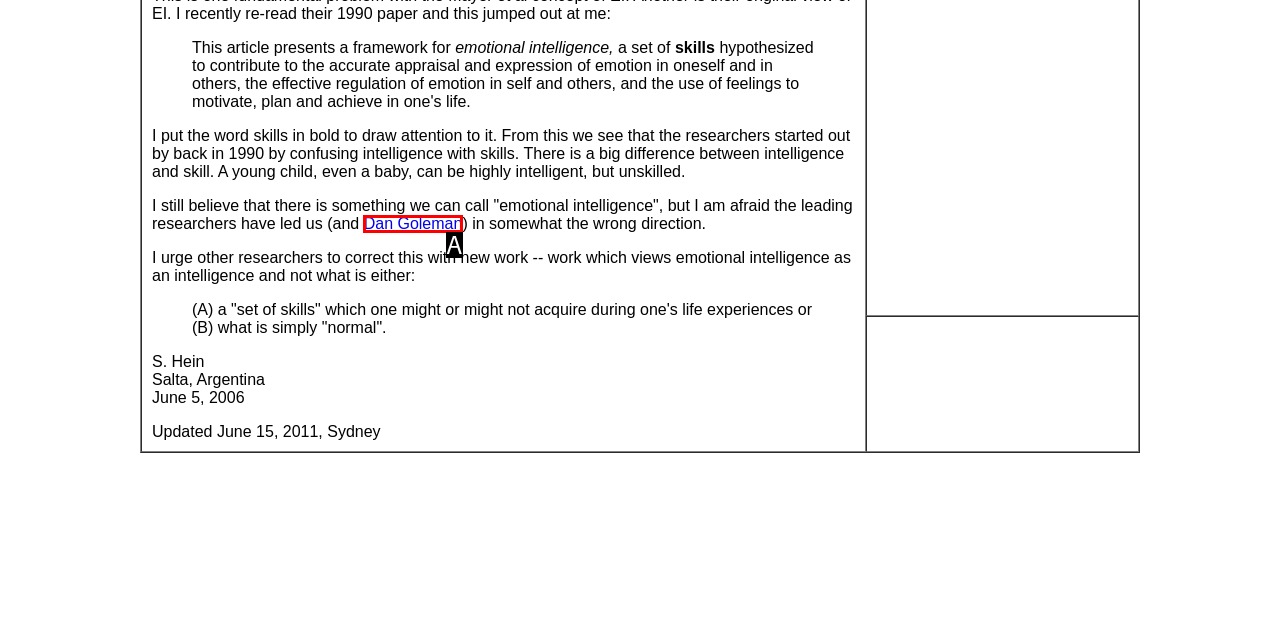From the given choices, determine which HTML element matches the description: Dan Goleman. Reply with the appropriate letter.

A